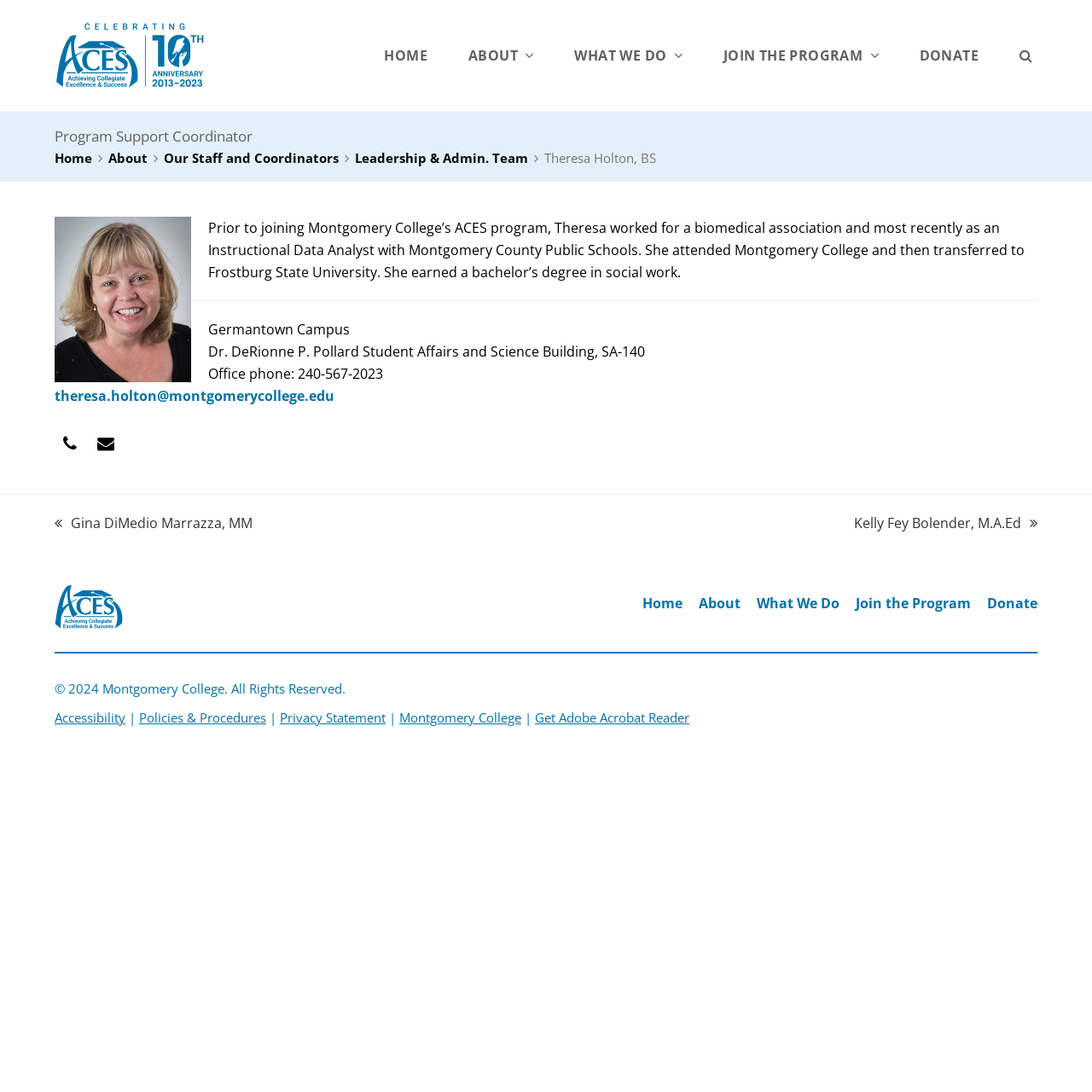Identify the bounding box coordinates of the region that needs to be clicked to carry out this instruction: "Search for something". Provide these coordinates as four float numbers ranging from 0 to 1, i.e., [left, top, right, bottom].

[0.929, 0.0, 0.95, 0.102]